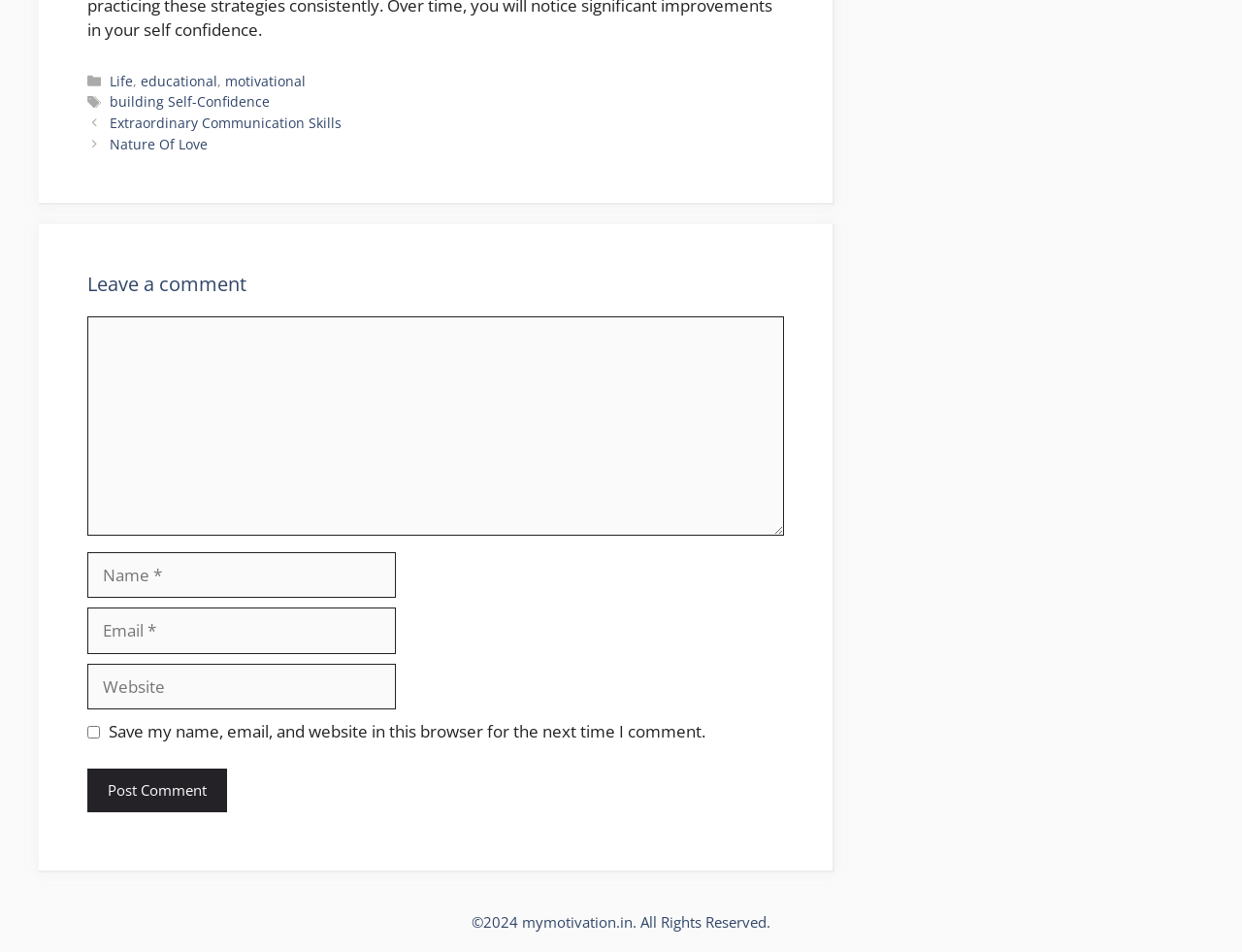Pinpoint the bounding box coordinates of the area that should be clicked to complete the following instruction: "Click on the 'Post Comment' button". The coordinates must be given as four float numbers between 0 and 1, i.e., [left, top, right, bottom].

[0.07, 0.808, 0.183, 0.853]